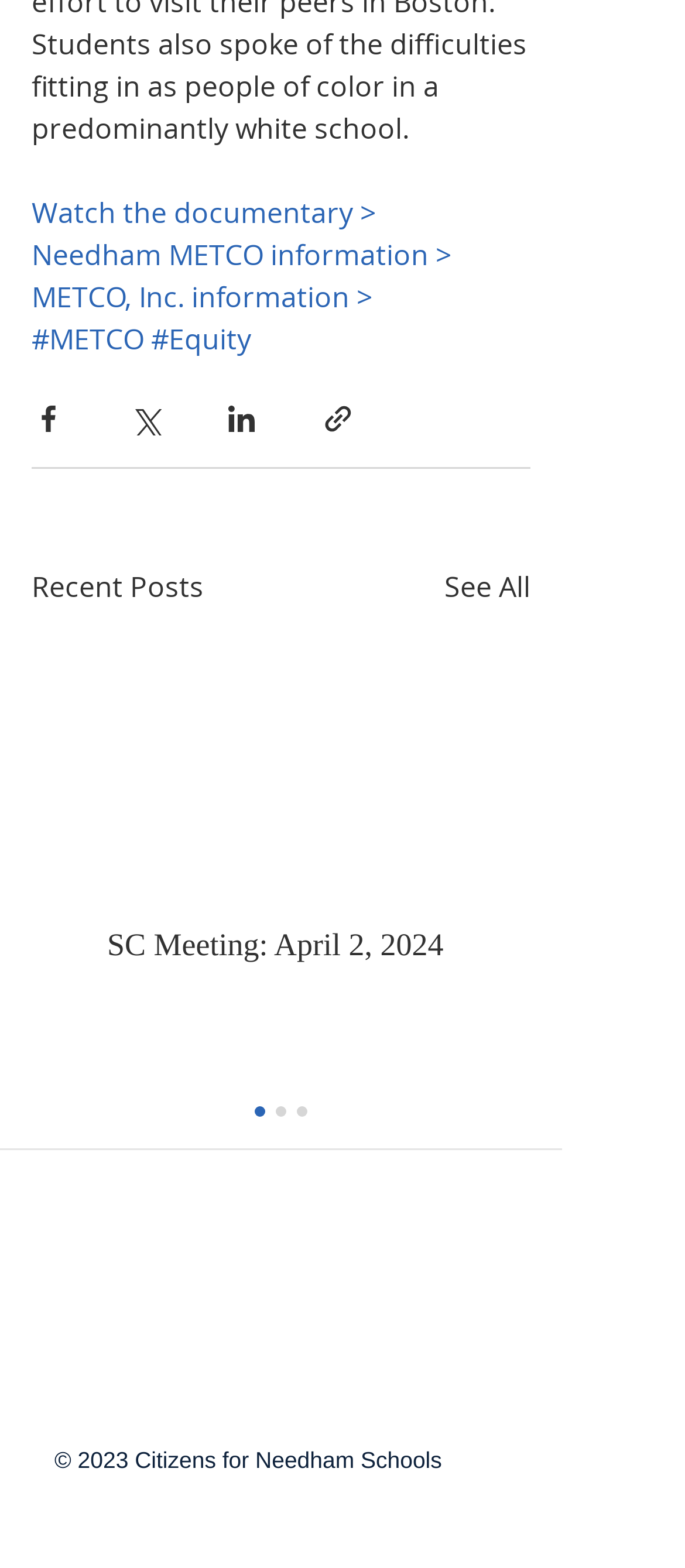Locate the UI element described as follows: "#METCO". Return the bounding box coordinates as four float numbers between 0 and 1 in the order [left, top, right, bottom].

[0.046, 0.204, 0.21, 0.229]